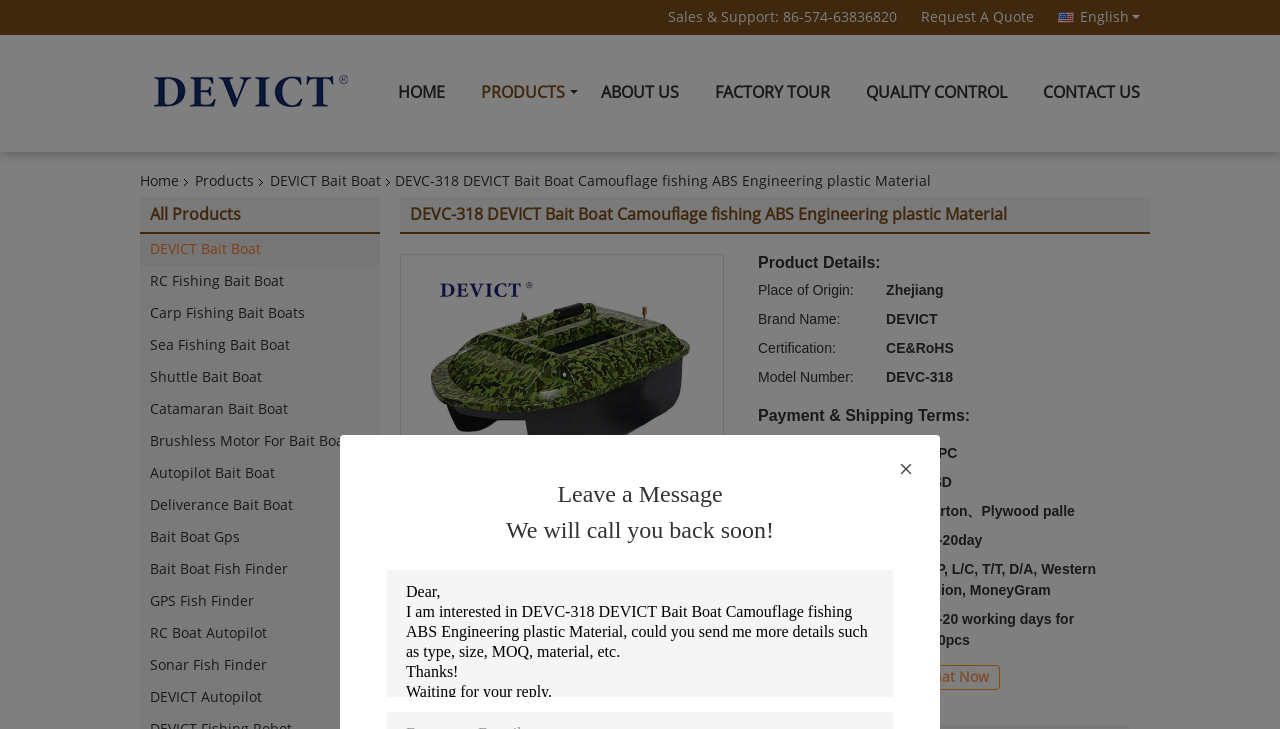Generate an in-depth caption that captures all aspects of the webpage.

This webpage is about a product called DEVC-318 DEVICT Bait Boat Camouflage fishing ABS Engineering plastic Material. At the top of the page, there is a heading with the product name, and below it, there is a large image of the product. 

On the top-right corner, there are links to different languages, including English. Below the language links, there are several links to different sections of the website, such as HOME, PRODUCTS, ABOUT US, FACTORY TOUR, QUALITY CONTROL, and CONTACT US.

On the left side of the page, there is a menu with links to various types of bait boats, including DEVICT Bait Boat, RC Fishing Bait Boat, Carp Fishing Bait Boats, and more.

In the main content area, there is a table with product details, including payment and shipping terms. The table has several rows, each with a row header and a grid cell. The row headers include Place of Origin, Brand Name, Certification, and Model Number, and the corresponding grid cells contain the relevant information.

Below the product details table, there is a section with a heading "Payment & Shipping Terms" and another table with information about the minimum order quantity and price.

On the right side of the page, there is a section with a heading "Leave a Message" and a text box where users can enter their inquiry details. There is also a sample message that users can use as a template.

At the bottom of the page, there are links to HOME, PRODUCTS, and other sections of the website, as well as a link to "Request A Quote".